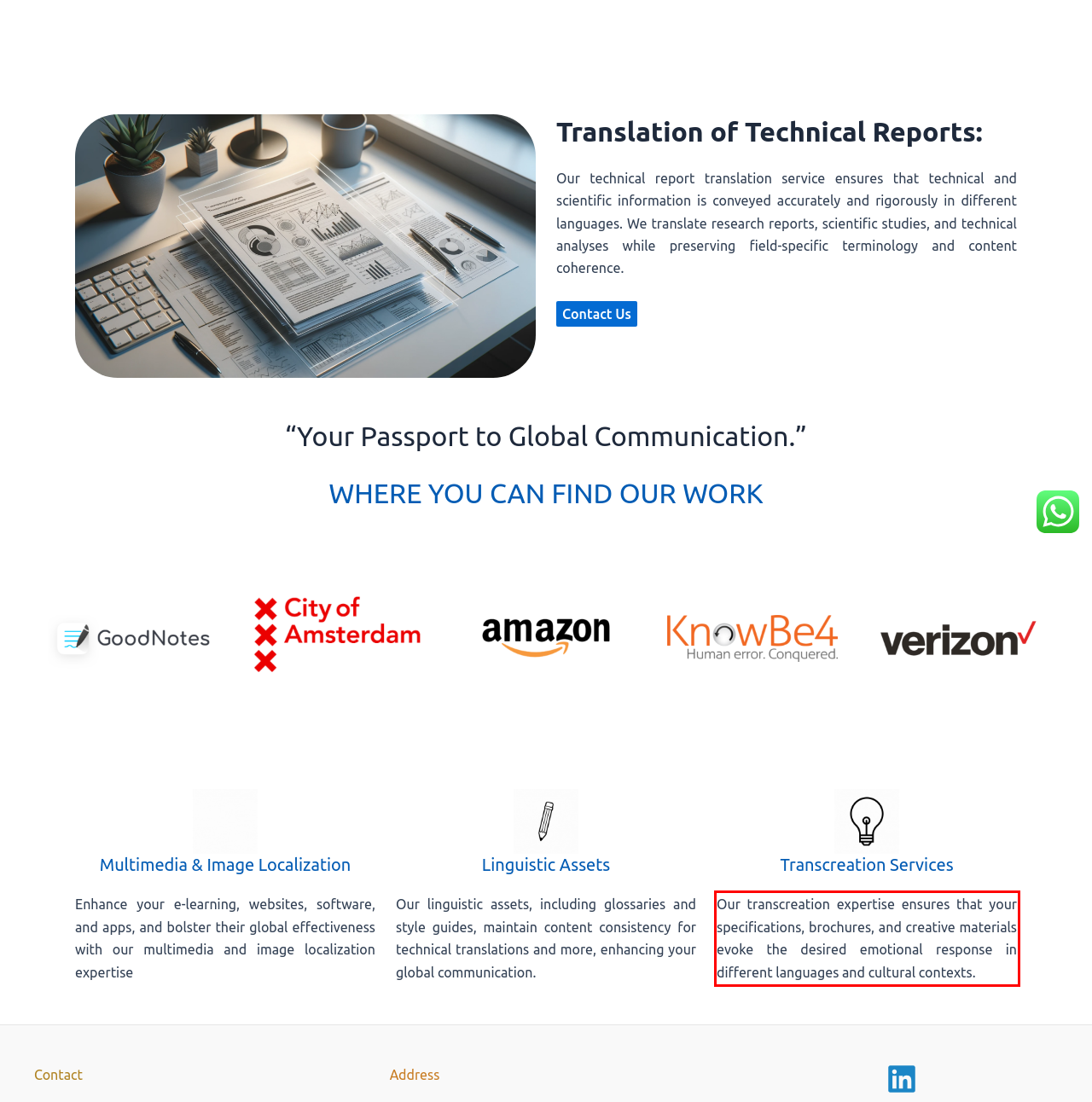Within the screenshot of the webpage, locate the red bounding box and use OCR to identify and provide the text content inside it.

Our transcreation expertise ensures that your specifications, brochures, and creative materials evoke the desired emotional response in different languages and cultural contexts.